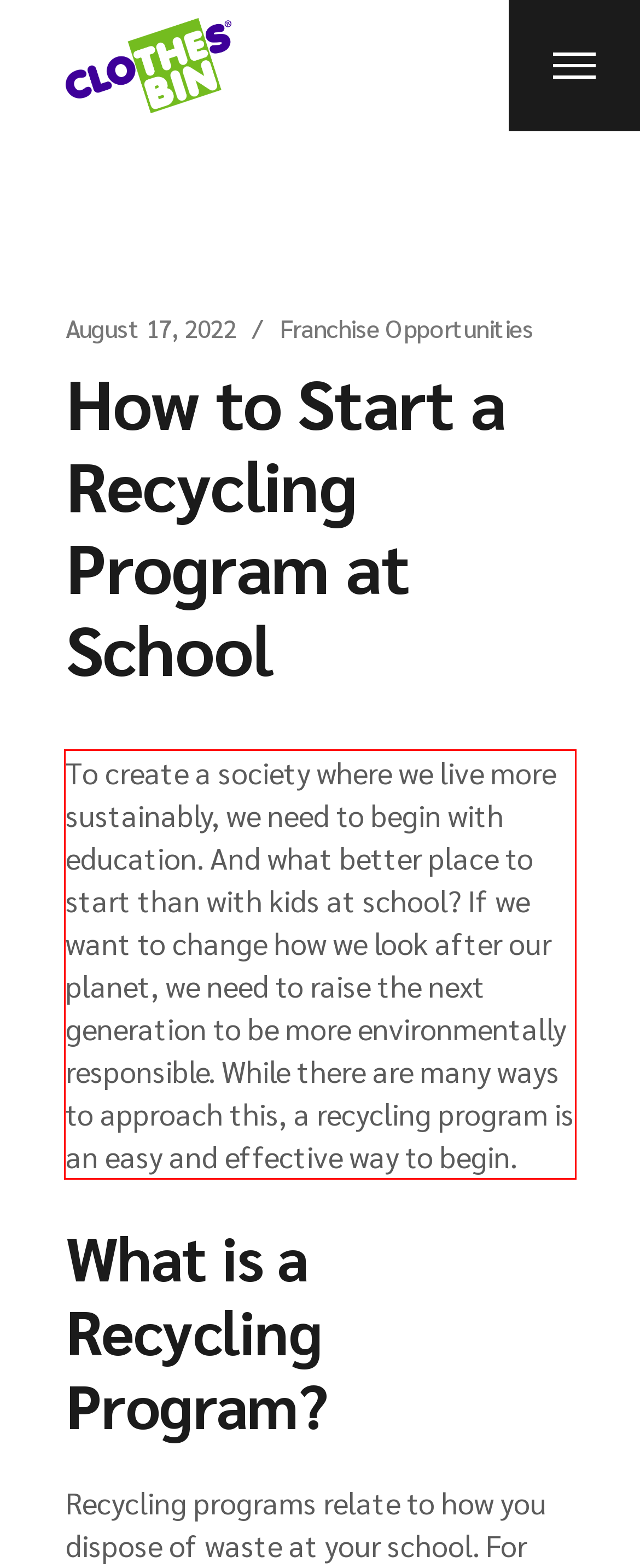From the given screenshot of a webpage, identify the red bounding box and extract the text content within it.

To create a society where we live more sustainably, we need to begin with education. And what better place to start than with kids at school? If we want to change how we look after our planet, we need to raise the next generation to be more environmentally responsible. While there are many ways to approach this, a recycling program is an easy and effective way to begin.